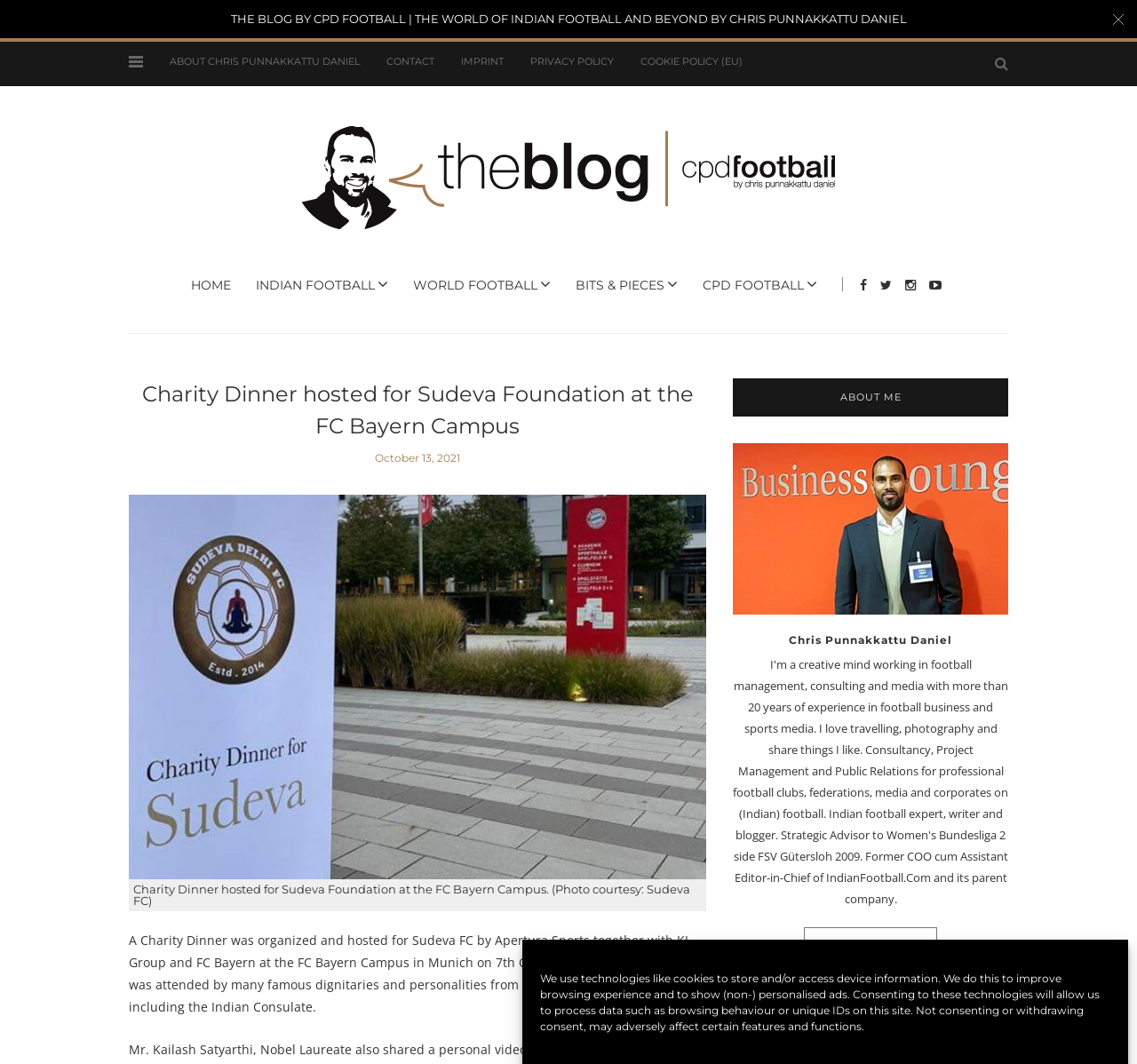Describe all the key features and sections of the webpage thoroughly.

The webpage is about a charity dinner event hosted for Sudeva FC at the FC Bayern Campus in Munich. At the top of the page, there is a header section with links to various sections of the website, including "Home", "Indian Football", "World Football", and others. Below this, there is a large heading that reads "Charity Dinner hosted for Sudeva Foundation at the FC Bayern Campus".

Underneath the heading, there is a figure section that contains an image related to the charity dinner event. The image is positioned in the top-left section of the page, taking up about half of the page's width. To the right of the image, there is a time stamp indicating that the event took place on October 13, 2021.

Below the image and time stamp, there is a block of text that provides more details about the charity dinner event. The text explains that the event was organized and hosted by Apertura Sports, KI Group, and FC Bayern, and was attended by many dignitaries and personalities from various industries.

On the right-hand side of the page, there is a section dedicated to the author, Chris Punnakkattu Daniel. This section includes an image of the author, a heading with his name, and a link to read more about him. Below this, there is a "Contact Me" section with a heading and a link to get in touch with the author.

At the very top of the page, there is a notification about the use of cookies and technologies to improve browsing experience and show personalized ads. There are also several links to other sections of the website, including "About Chris Punnakkattu Daniel", "Contact", "Imprint", "Privacy Policy", and "Cookie Policy (EU)".